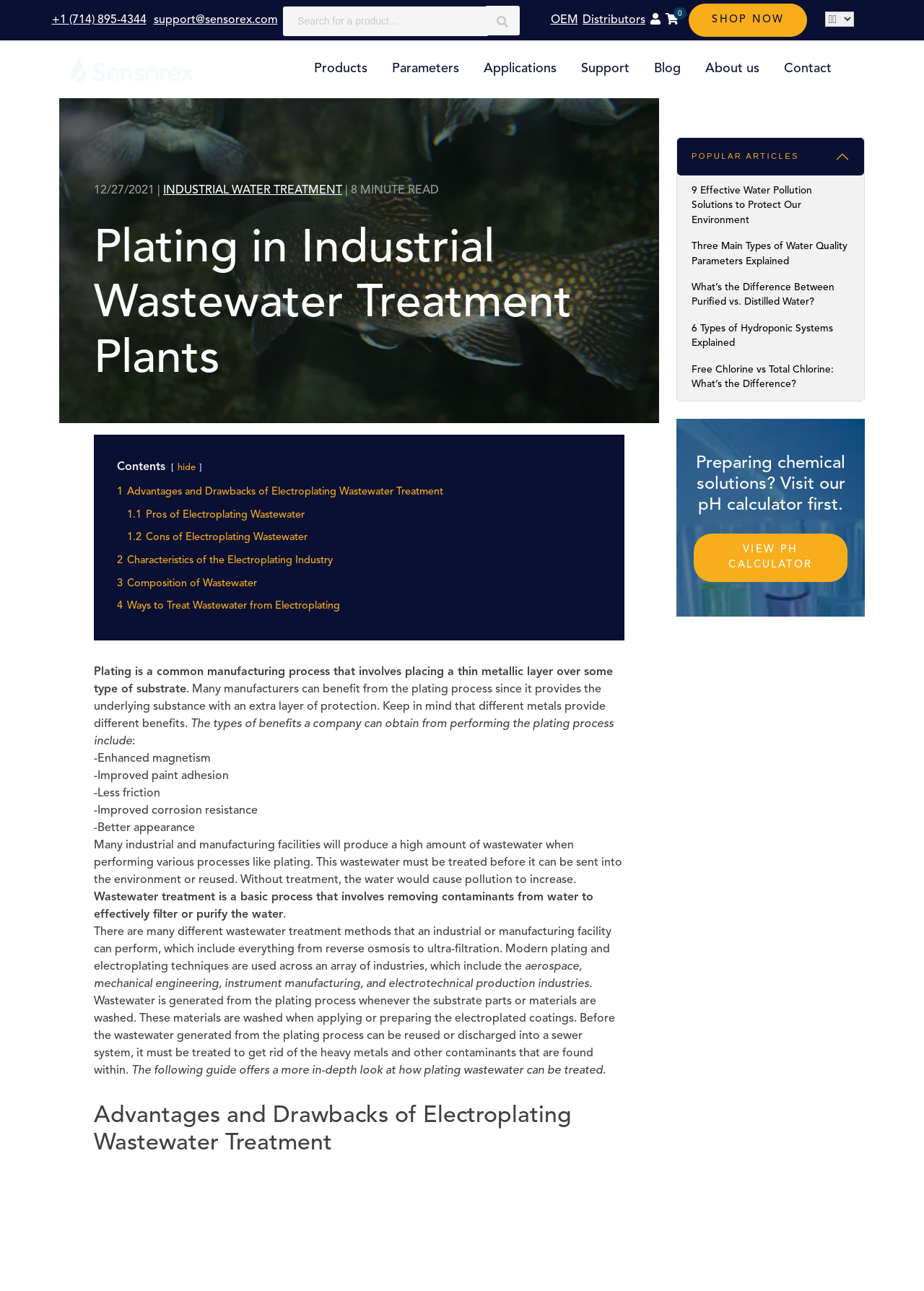Please predict the bounding box coordinates of the element's region where a click is necessary to complete the following instruction: "Contact support". The coordinates should be represented by four float numbers between 0 and 1, i.e., [left, top, right, bottom].

[0.166, 0.011, 0.3, 0.02]